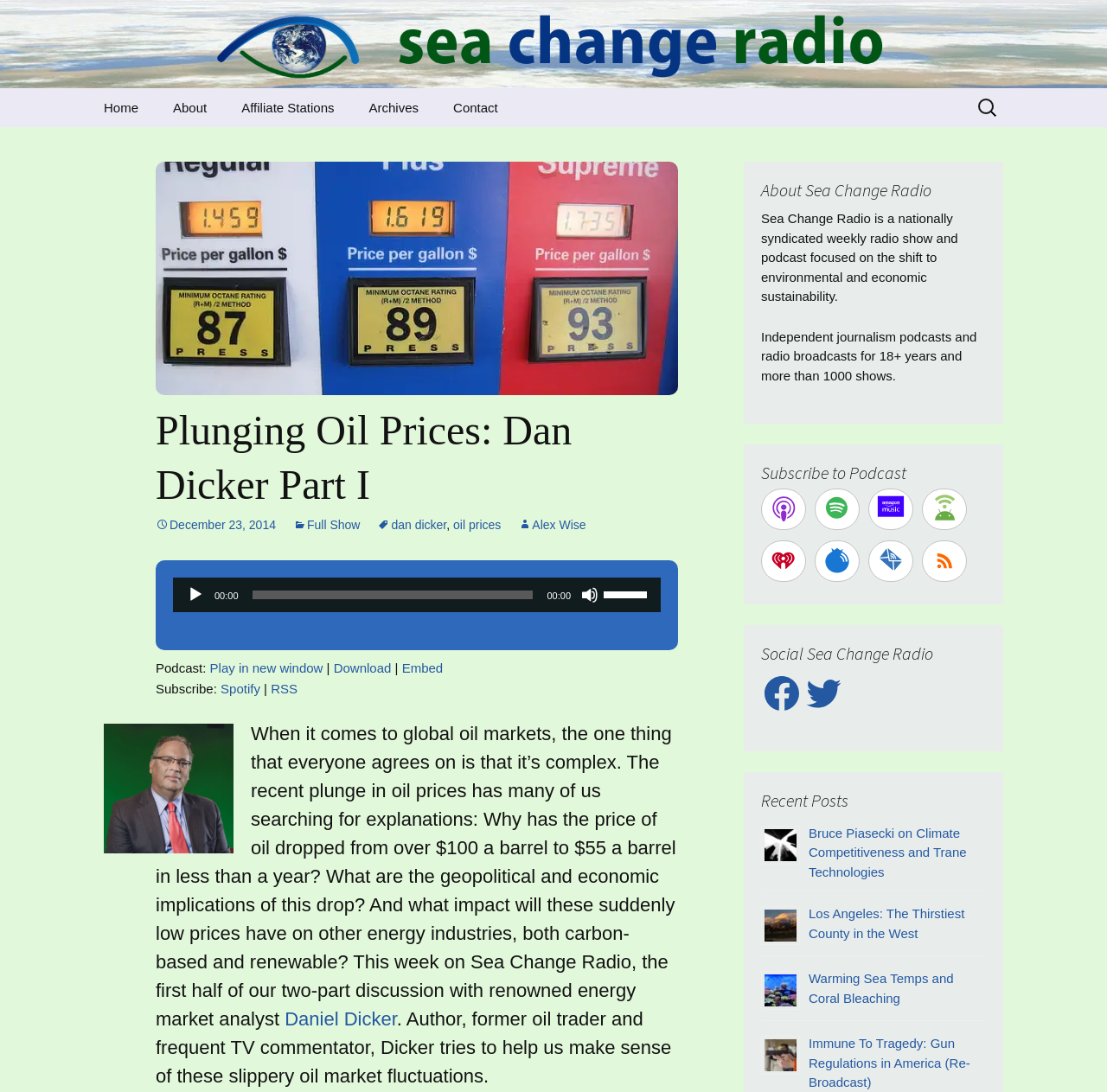Kindly determine the bounding box coordinates for the area that needs to be clicked to execute this instruction: "Read about Bruce Piasecki on Climate Competitiveness and Trane Technologies".

[0.73, 0.756, 0.873, 0.805]